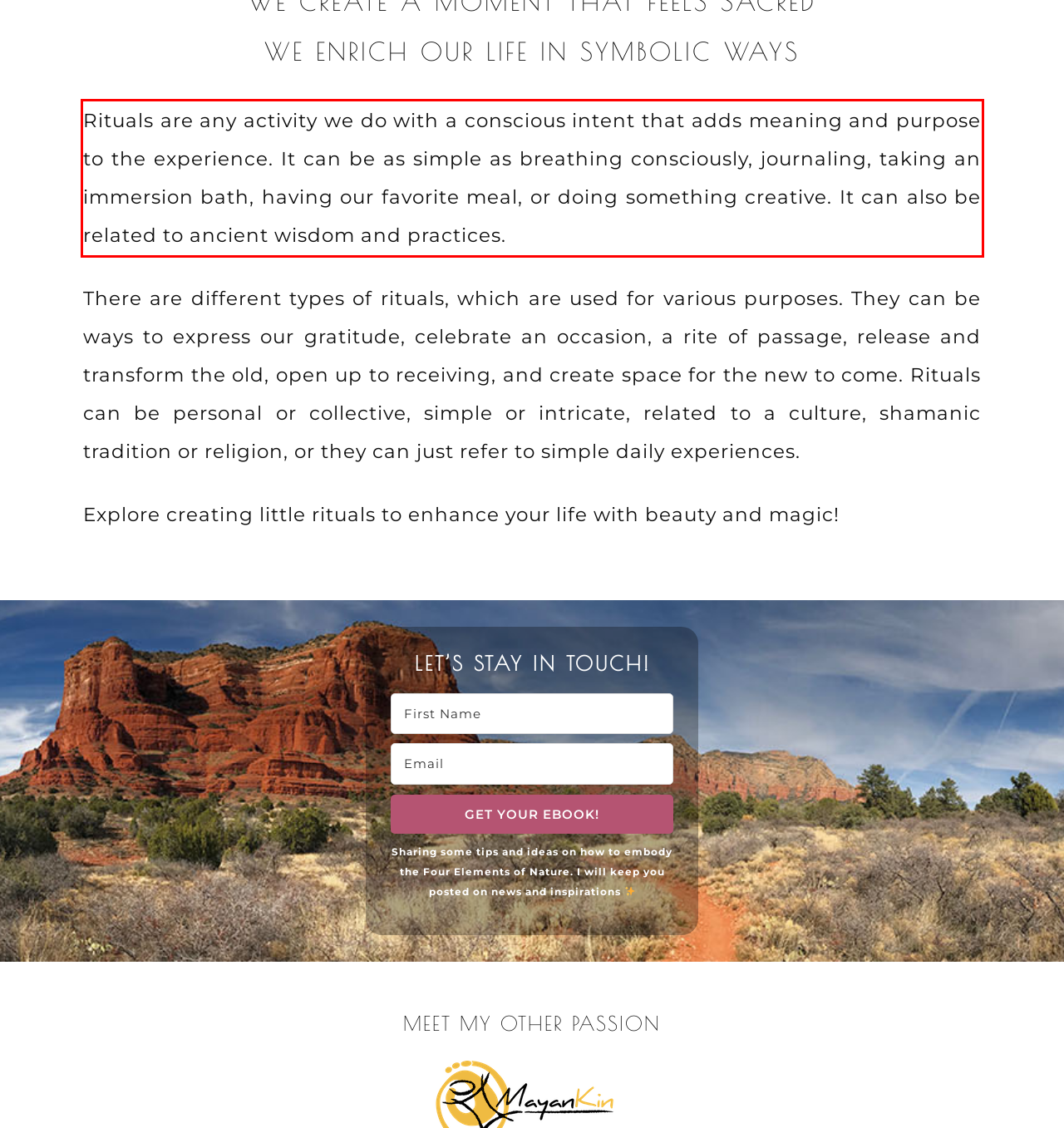Examine the webpage screenshot, find the red bounding box, and extract the text content within this marked area.

Rituals are any activity we do with a conscious intent that adds meaning and purpose to the experience. It can be as simple as breathing consciously, journaling, taking an immersion bath, having our favorite meal, or doing something creative. It can also be related to ancient wisdom and practices.